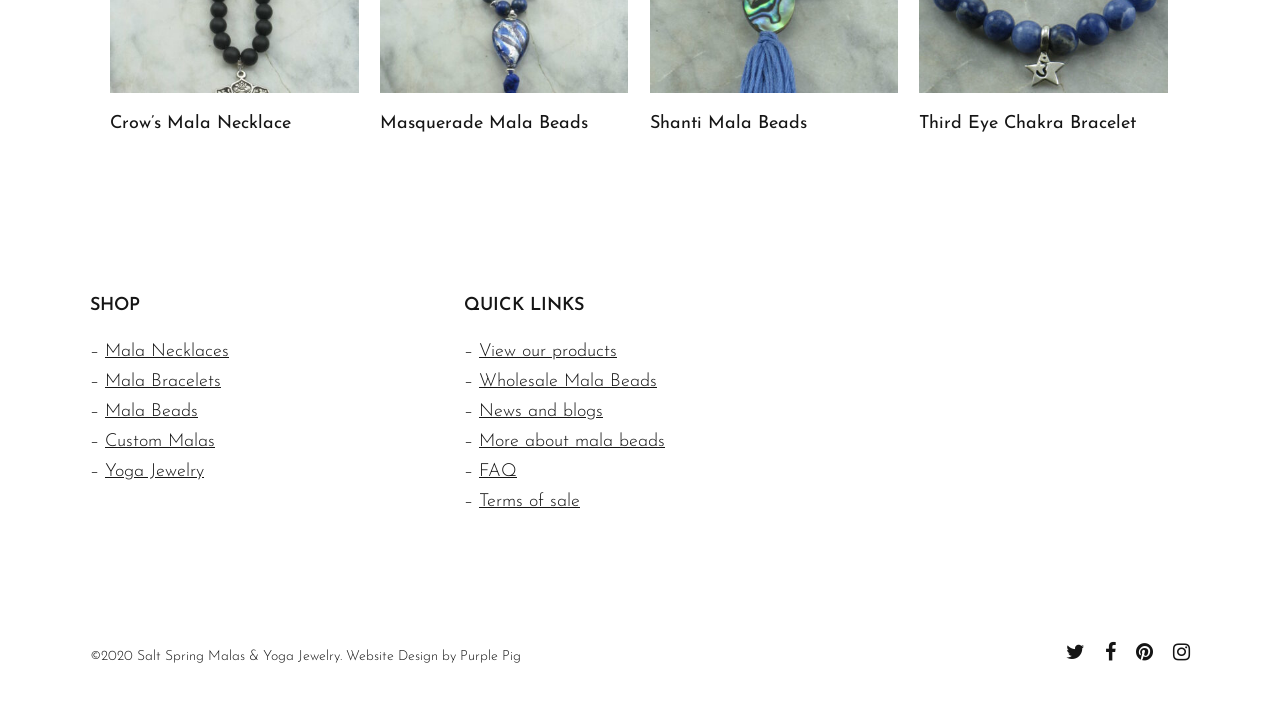Find the bounding box coordinates of the clickable area that will achieve the following instruction: "View products".

[0.374, 0.483, 0.482, 0.51]